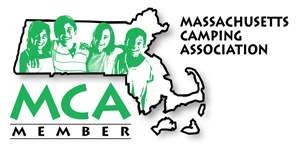Detail all significant aspects of the image you see.

The image represents a logo for the Massachusetts Camping Association (MCA), prominently featuring the outline of the state of Massachusetts. Superimposed on the state's silhouette are cheerful images of four young campers, reflecting the vibrant spirit of outdoor activities and community. To the right of the state outline, the words "MASSACHUSETTS CAMPING ASSOCIATION" appear in bold lettering, emphasizing the organization's commitment to camping in Massachusetts. Beneath the state outline, the acronym "MCA" is depicted in a bold green font, with the word "MEMBER" clearly stated, signifying membership and support for the association's values and initiatives. This logo conveys a sense of community, youth engagement, and the positive experiences that camping can offer.